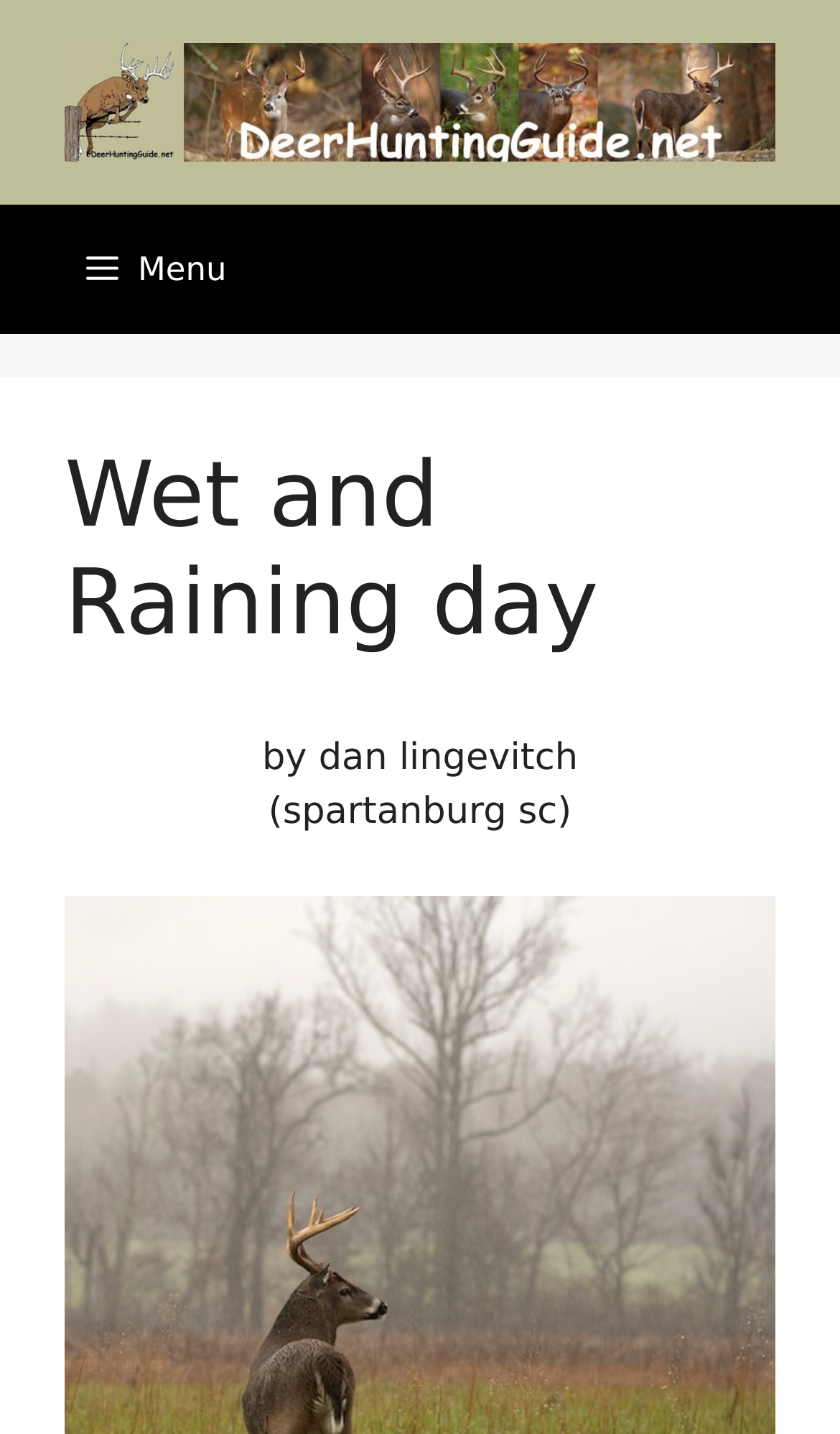Can you find and provide the title of the webpage?

Wet and Raining day